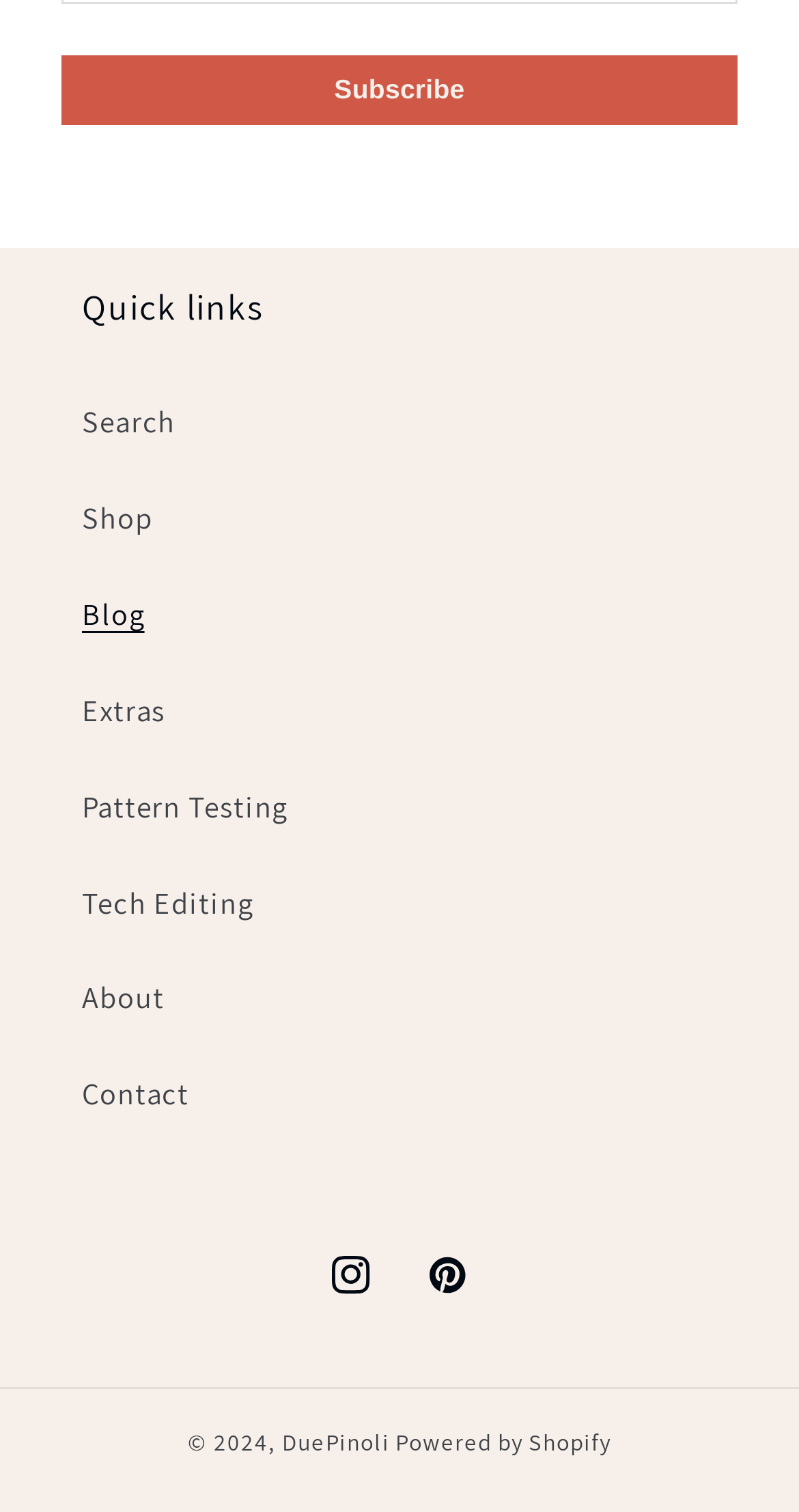Determine the bounding box coordinates of the clickable region to execute the instruction: "Add to wishlist for 'VETROSMART Water Repellent For Glass Surfaces'". The coordinates should be four float numbers between 0 and 1, denoted as [left, top, right, bottom].

None